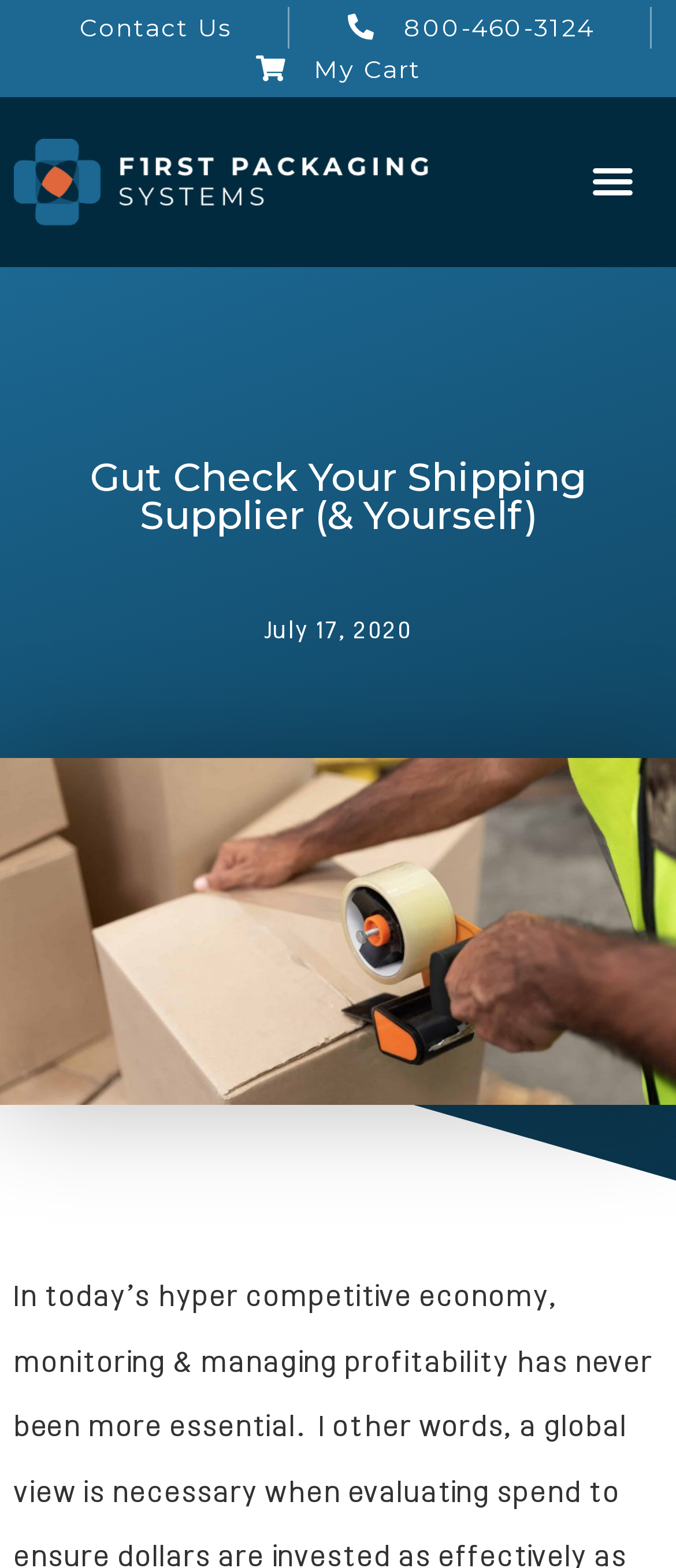Deliver a detailed narrative of the webpage's visual and textual elements.

The webpage appears to be an article or blog post titled "Gut Check Your Shipping Supplier (& Yourself)" from First Packaging Systems. At the top left of the page, there is a logo of First Packaging Systems, accompanied by a link to the company's main page. 

To the right of the logo, there are three links: "Contact Us", a phone number "800-460-3124", and "My Cart". Below these links, there is a menu toggle button. 

The main content of the page starts with a heading that matches the title of the webpage. Below the heading, there is a link indicating the publication date of the article, "July 17, 2020". 

The main body of the article is accompanied by a large image that takes up the full width of the page, depicting a male worker packing a cardboard box in a warehouse. The image is positioned below the publication date link. 

The article's content, which is not explicitly stated, likely discusses the importance of monitoring and managing profitability in today's competitive economy, and provides guidance on how to evaluate one's shipping supplier and oneself.